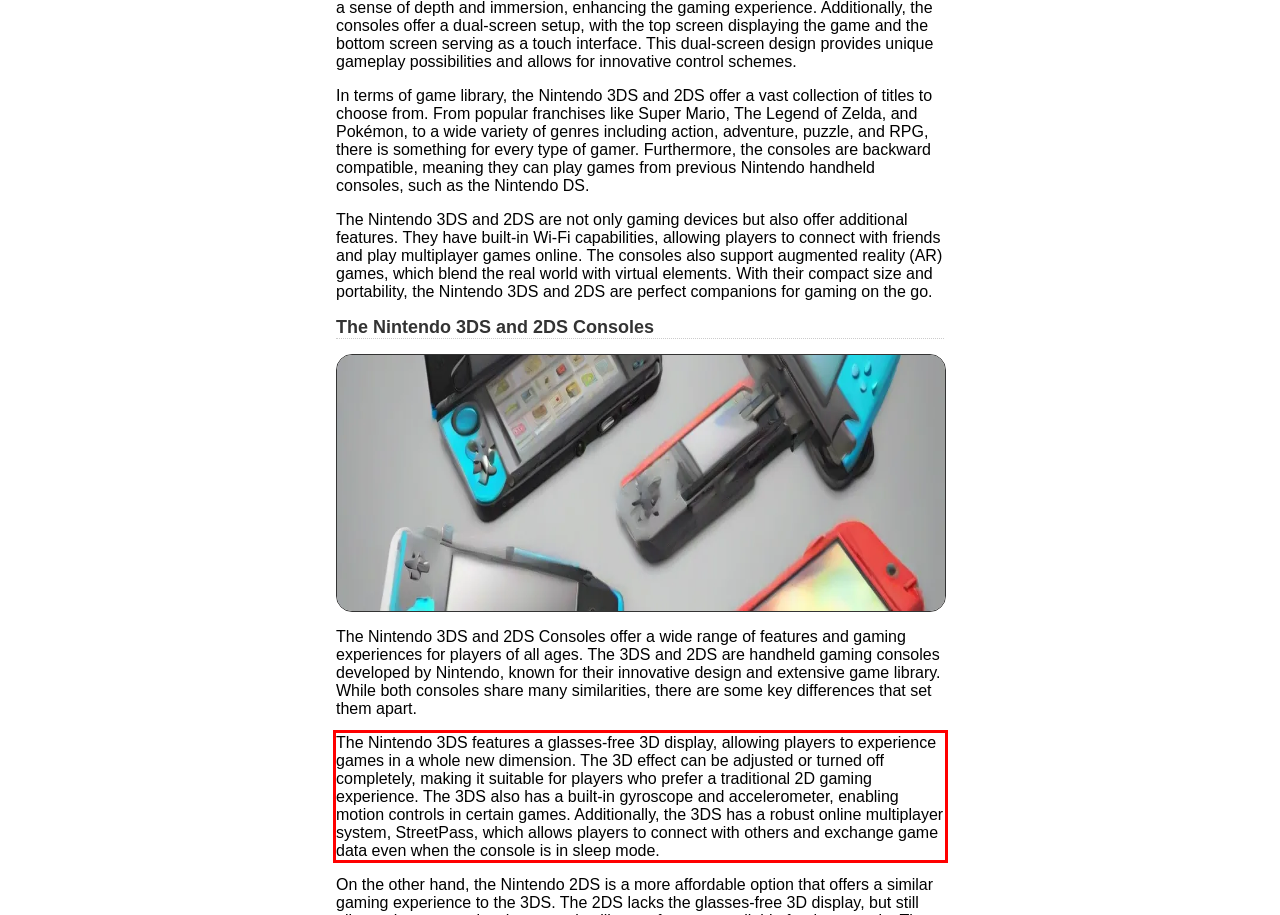Please take the screenshot of the webpage, find the red bounding box, and generate the text content that is within this red bounding box.

The Nintendo 3DS features a glasses-free 3D display, allowing players to experience games in a whole new dimension. The 3D effect can be adjusted or turned off completely, making it suitable for players who prefer a traditional 2D gaming experience. The 3DS also has a built-in gyroscope and accelerometer, enabling motion controls in certain games. Additionally, the 3DS has a robust online multiplayer system, StreetPass, which allows players to connect with others and exchange game data even when the console is in sleep mode.